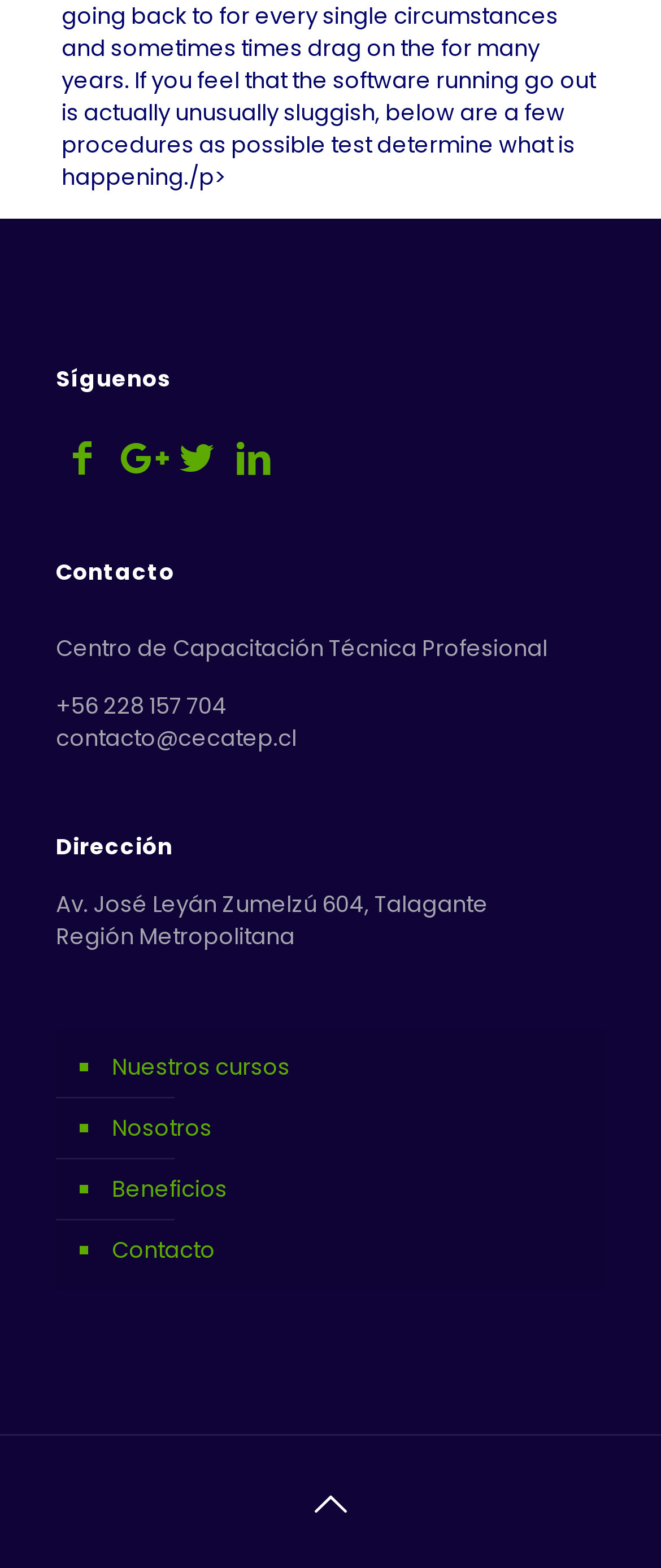Bounding box coordinates are given in the format (top-left x, top-left y, bottom-right x, bottom-right y). All values should be floating point numbers between 0 and 1. Provide the bounding box coordinate for the UI element described as: Contacto

[0.162, 0.778, 0.89, 0.817]